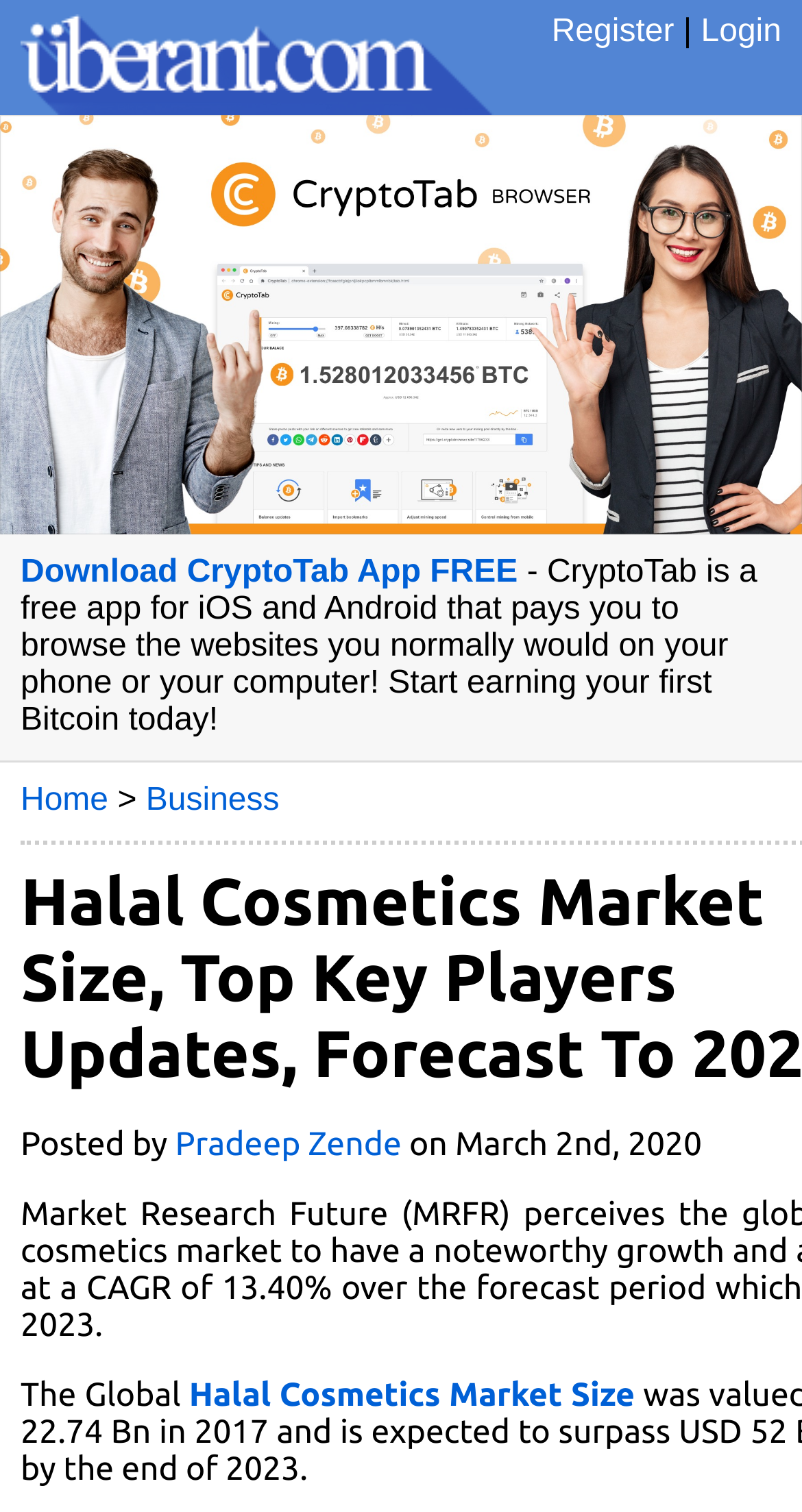What is the date when the article was posted?
Provide a concise answer using a single word or phrase based on the image.

March 2nd, 2020